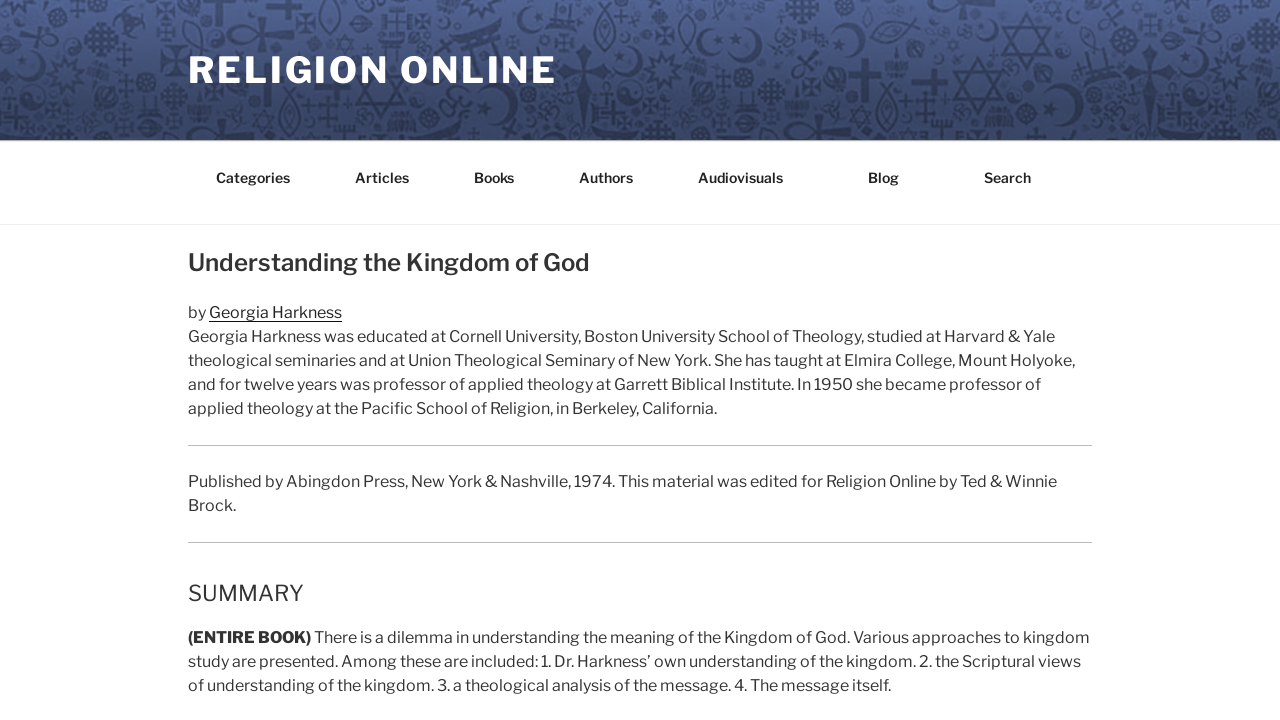Given the element description: "Video", predict the bounding box coordinates of the UI element it refers to, using four float numbers between 0 and 1, i.e., [left, top, right, bottom].

None